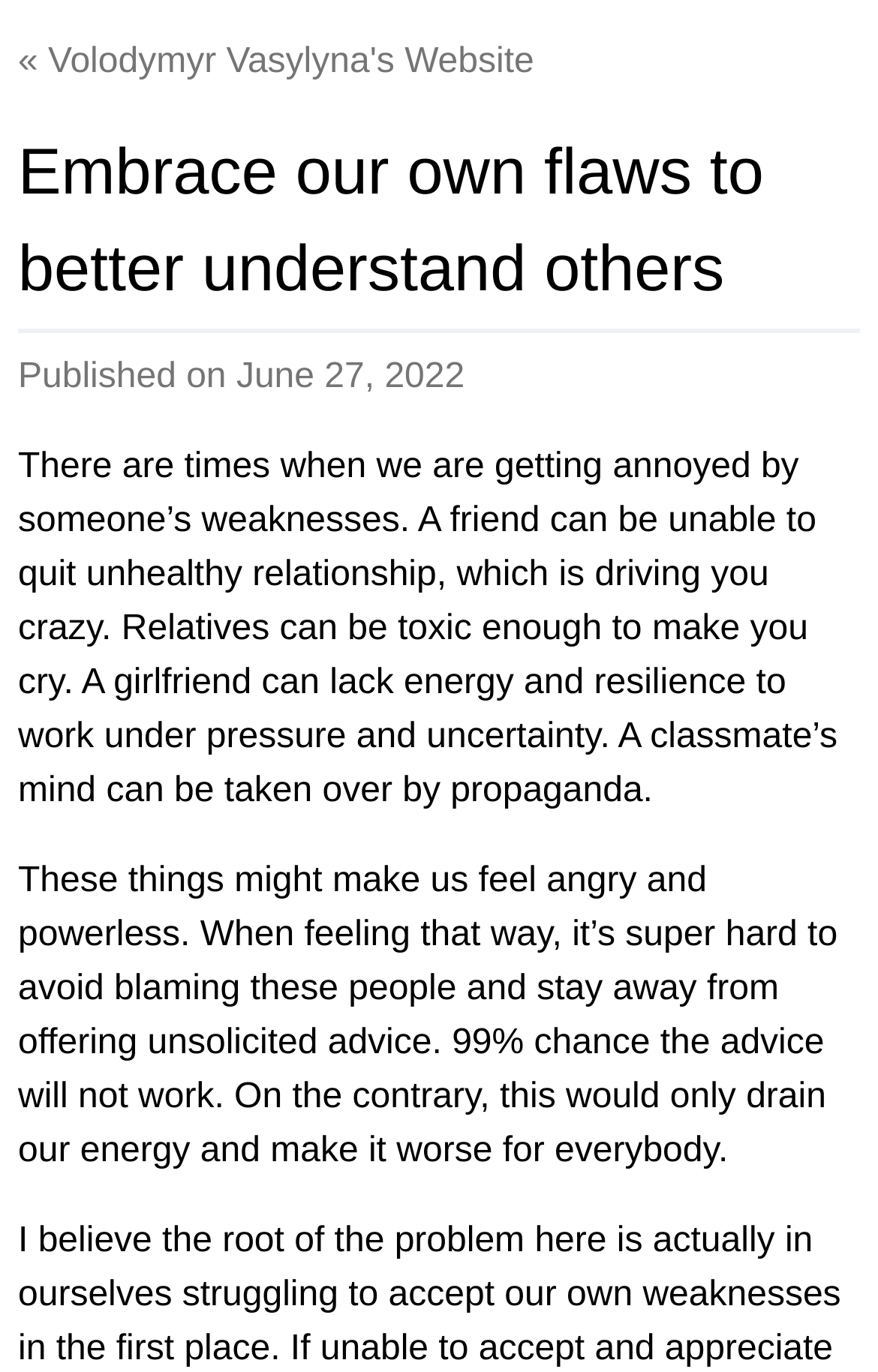What is the tone of the article?
Examine the image and give a concise answer in one word or a short phrase.

Reflective